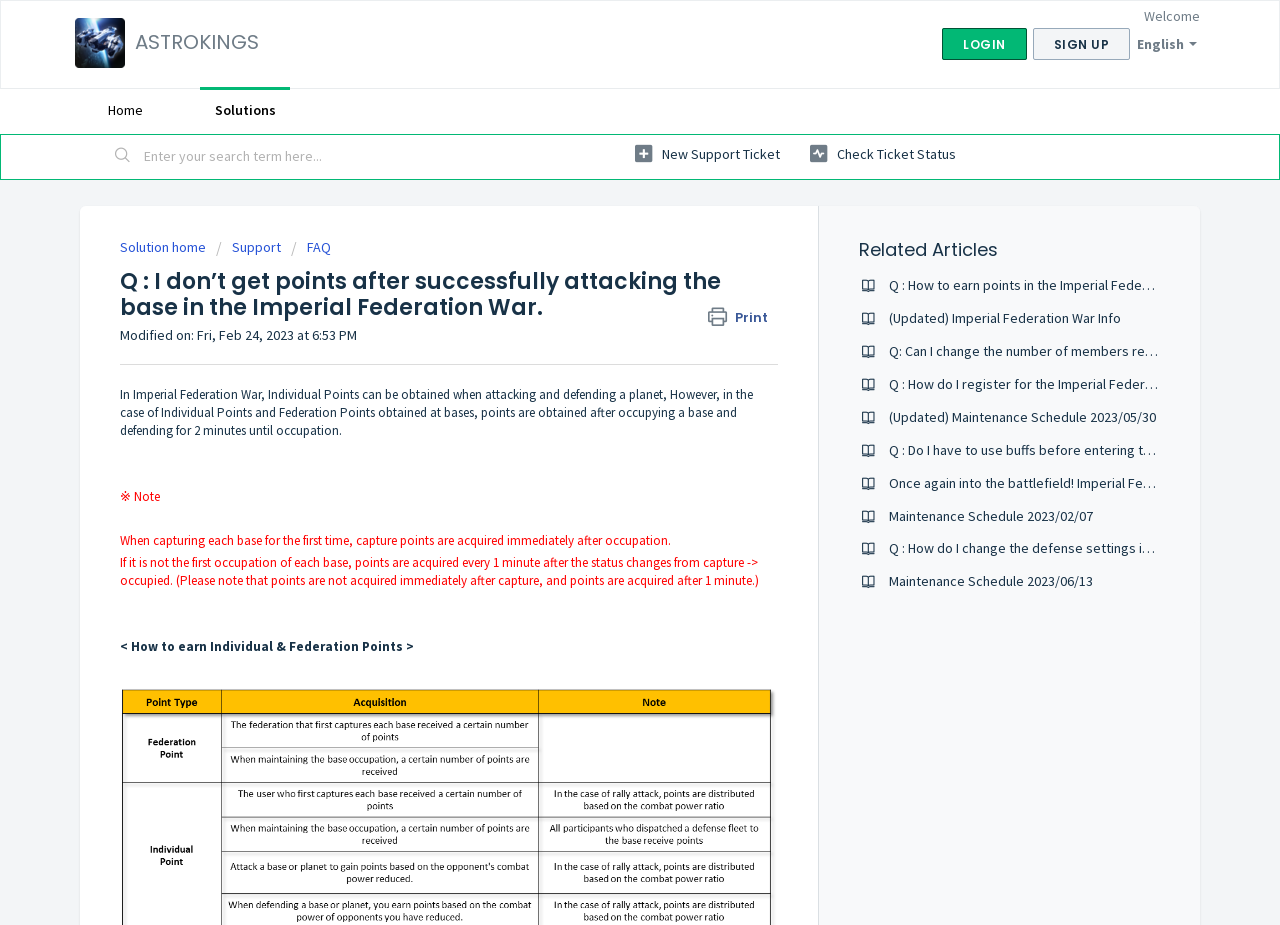Refer to the image and provide an in-depth answer to the question:
What is the game being discussed?

The game being discussed is ASTROKINGS, which is evident from the logo and the heading 'ASTROKINGS' at the top of the webpage.